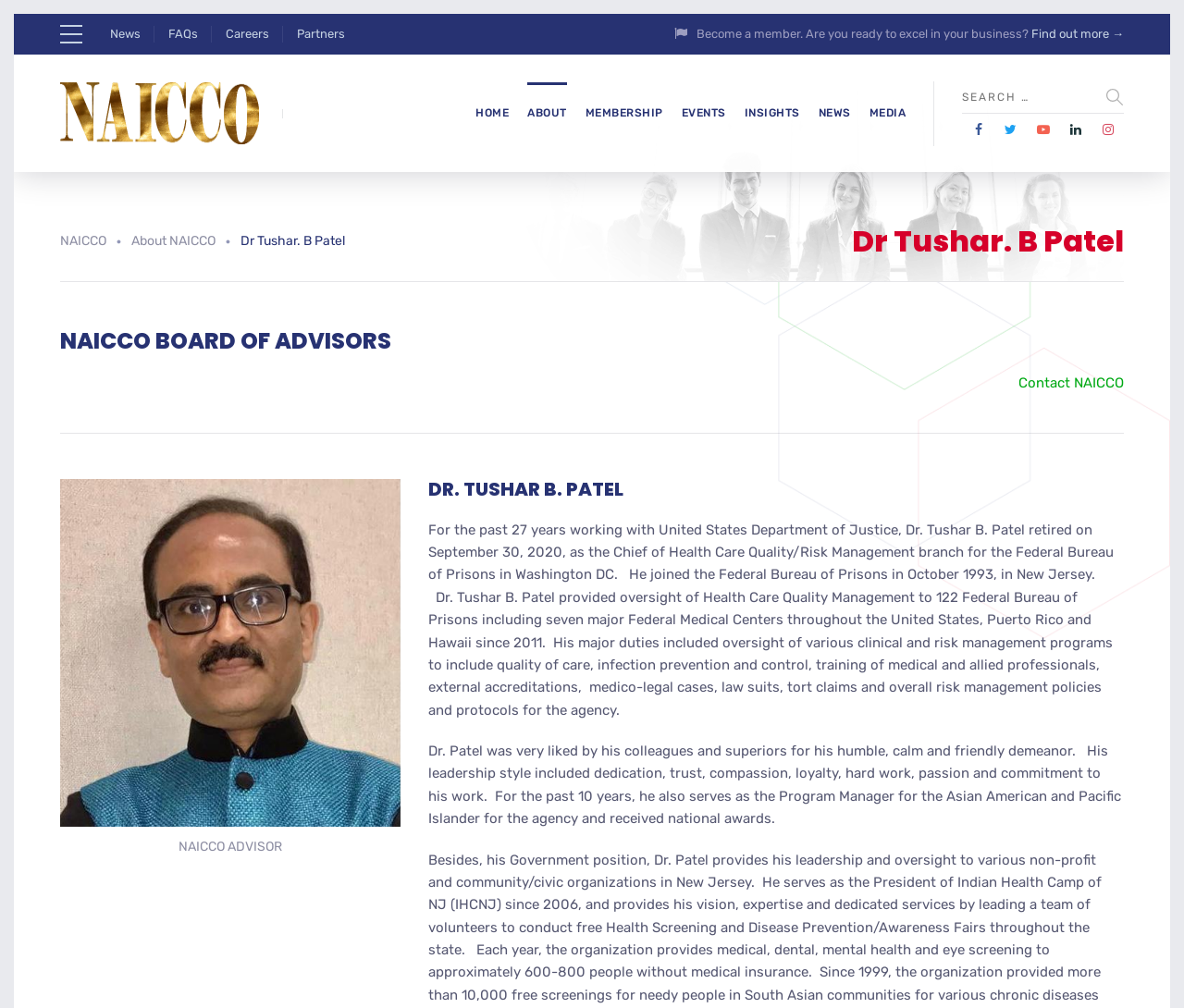Your task is to extract the text of the main heading from the webpage.

Dr Tushar. B Patel